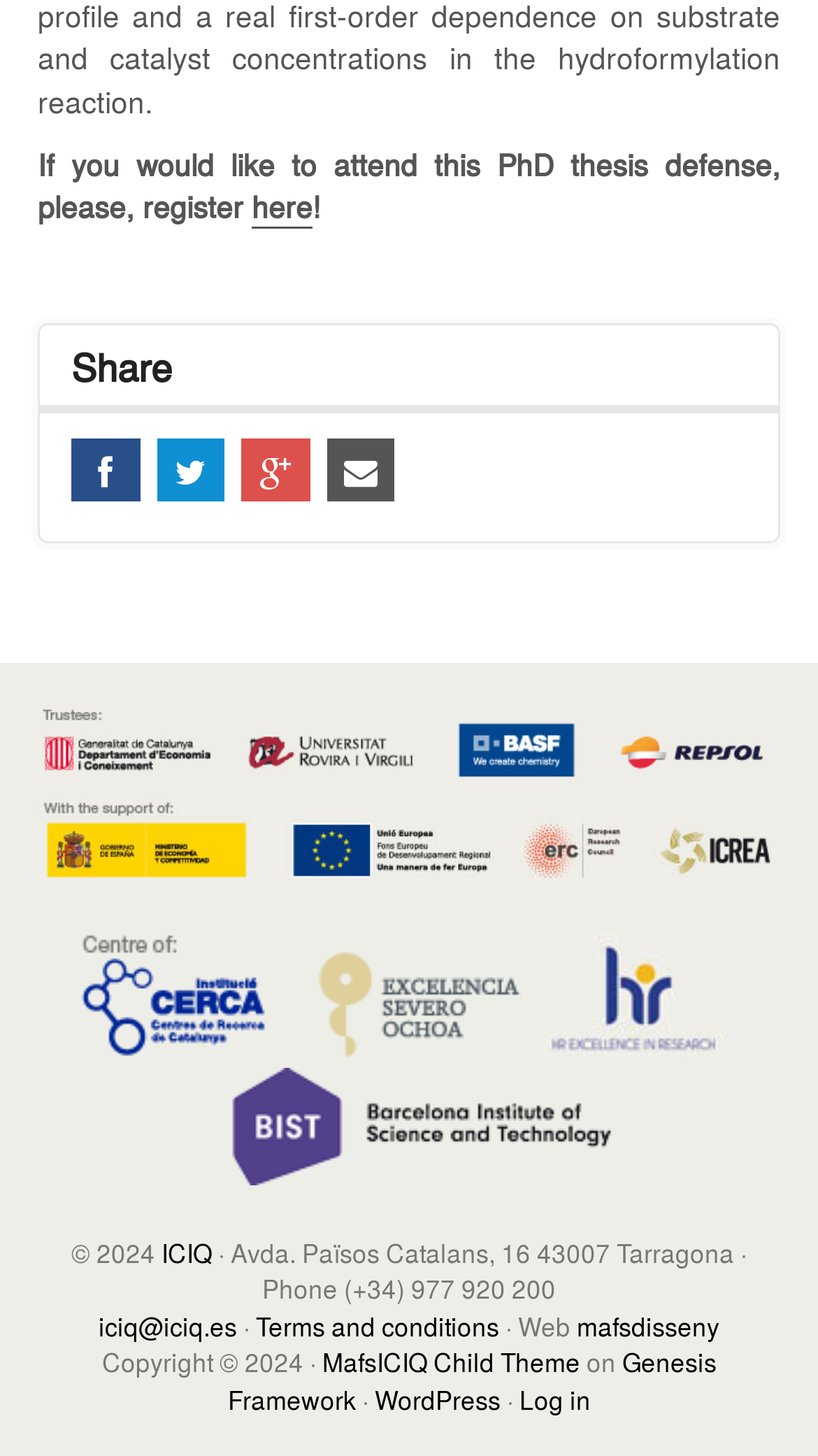What is the framework used by the website?
Using the information presented in the image, please offer a detailed response to the question.

The framework used by the website can be found in the link 'Genesis Framework' which suggests that it is the framework used by the website.